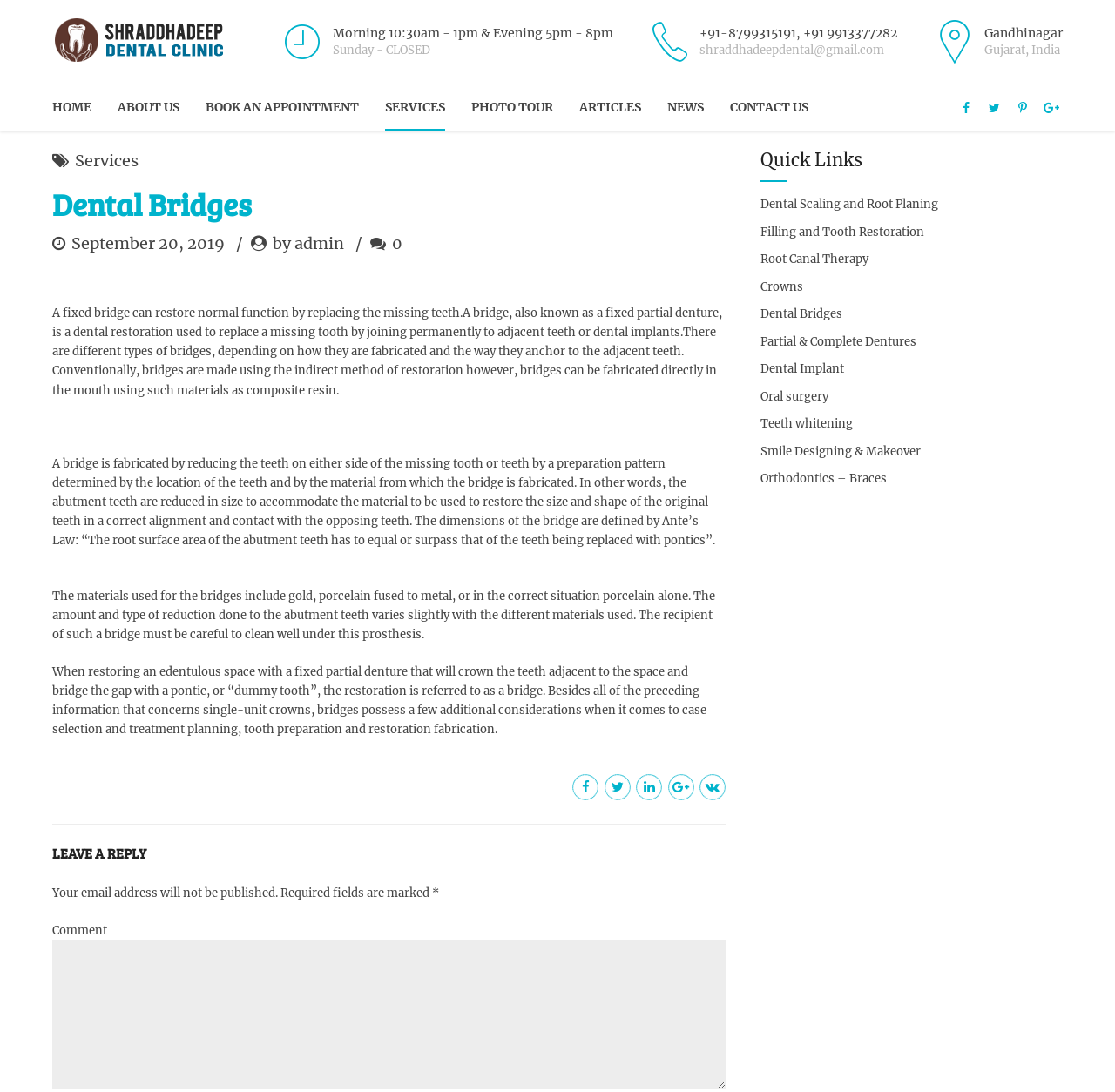From the given element description: "Partial & Complete Dentures", find the bounding box for the UI element. Provide the coordinates as four float numbers between 0 and 1, in the order [left, top, right, bottom].

[0.345, 0.285, 0.533, 0.309]